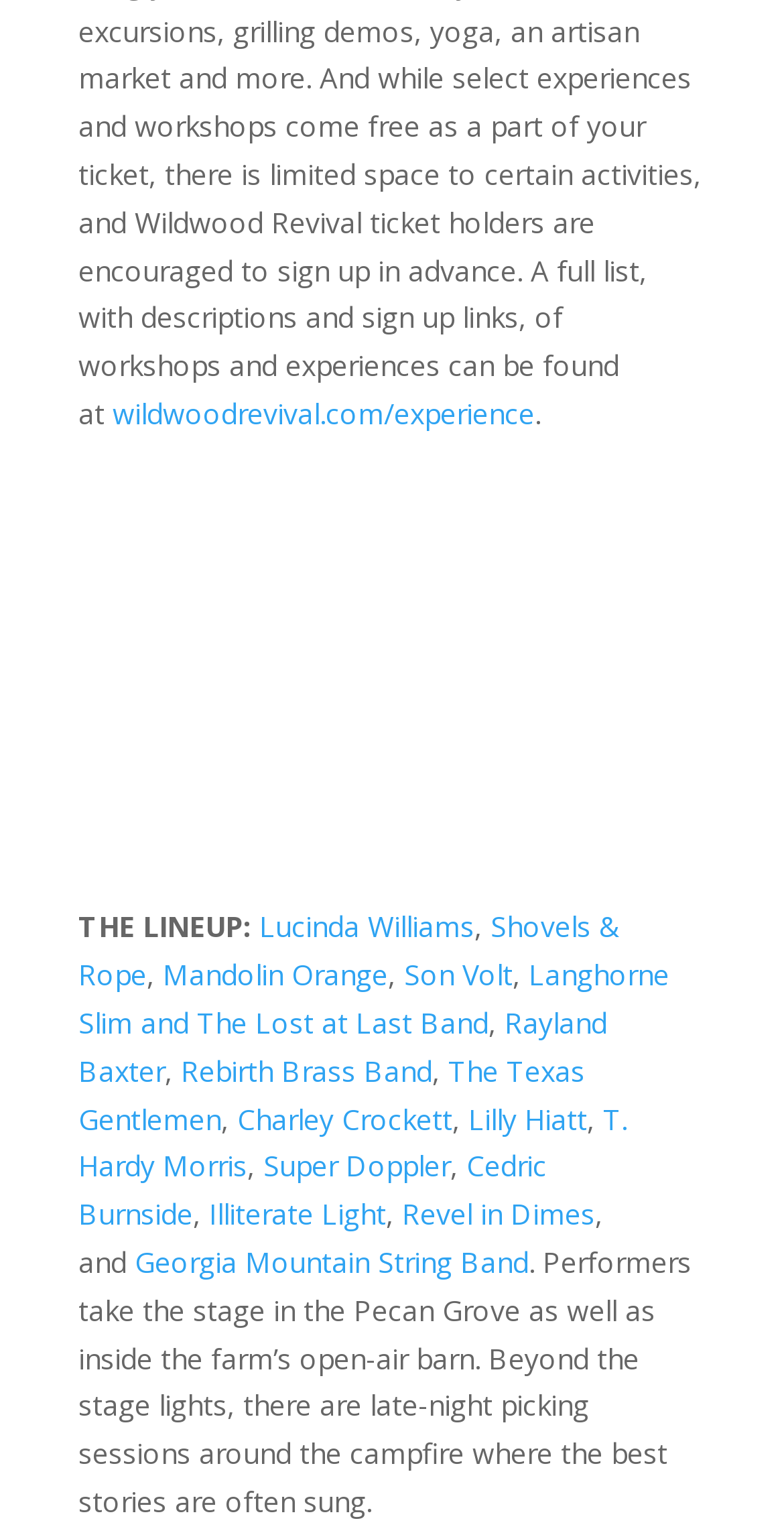Find the bounding box coordinates for the area that should be clicked to accomplish the instruction: "View Lucinda Williams' page".

[0.331, 0.591, 0.605, 0.616]